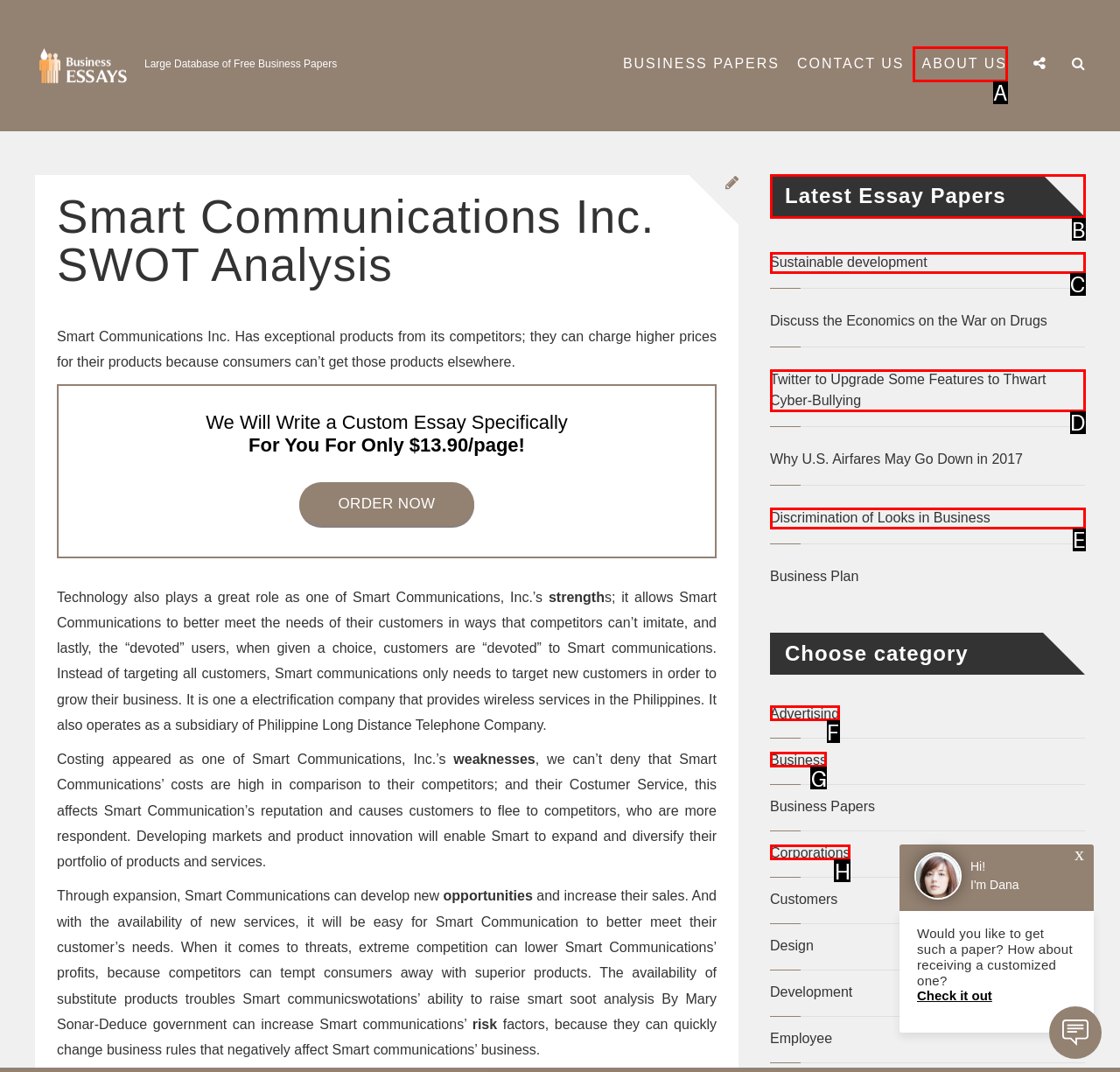For the task "Check out the 'Latest Essay Papers'", which option's letter should you click? Answer with the letter only.

B